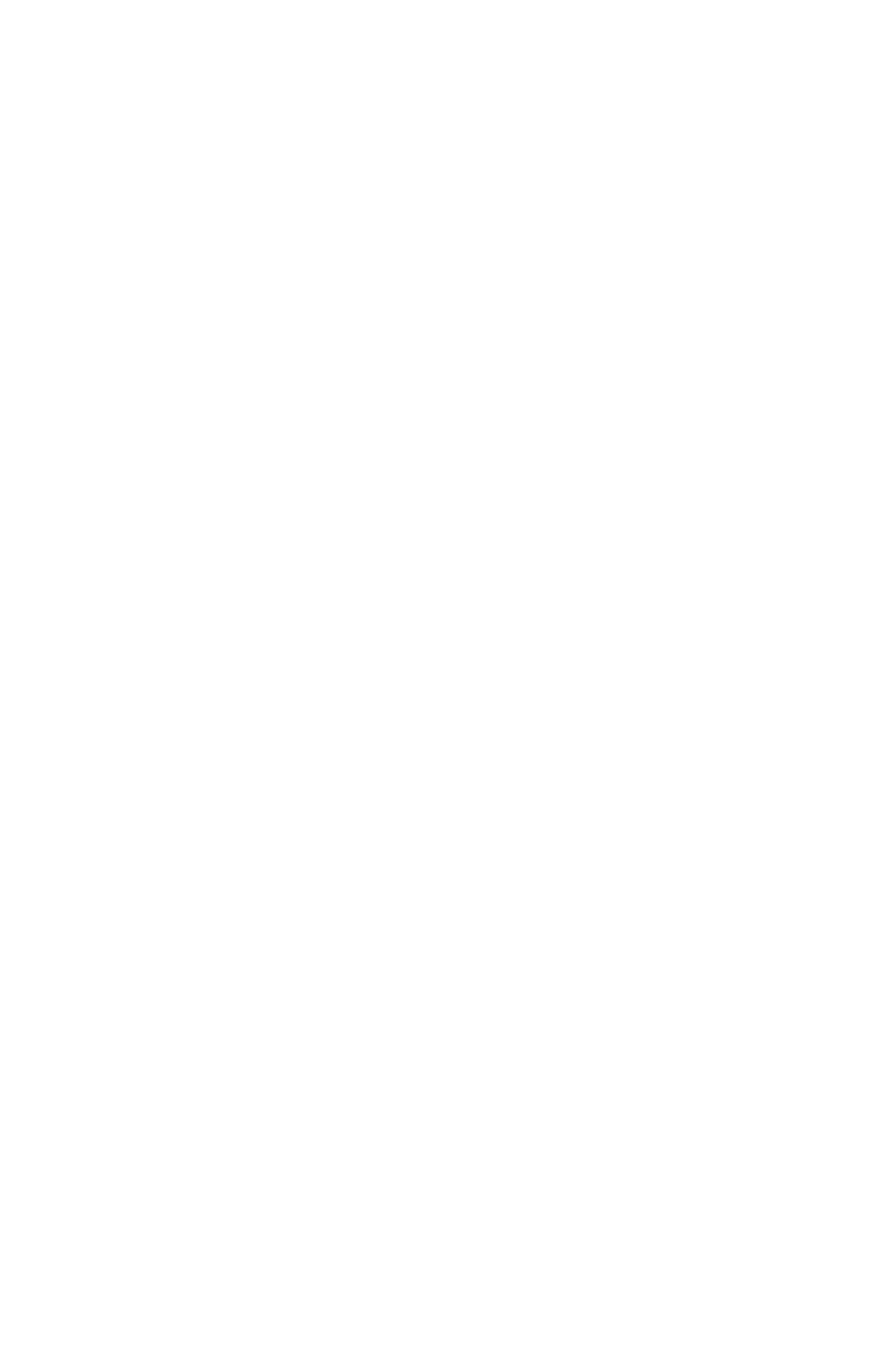Give a short answer to this question using one word or a phrase:
What is the main topic of the blog posts?

Machine Learning